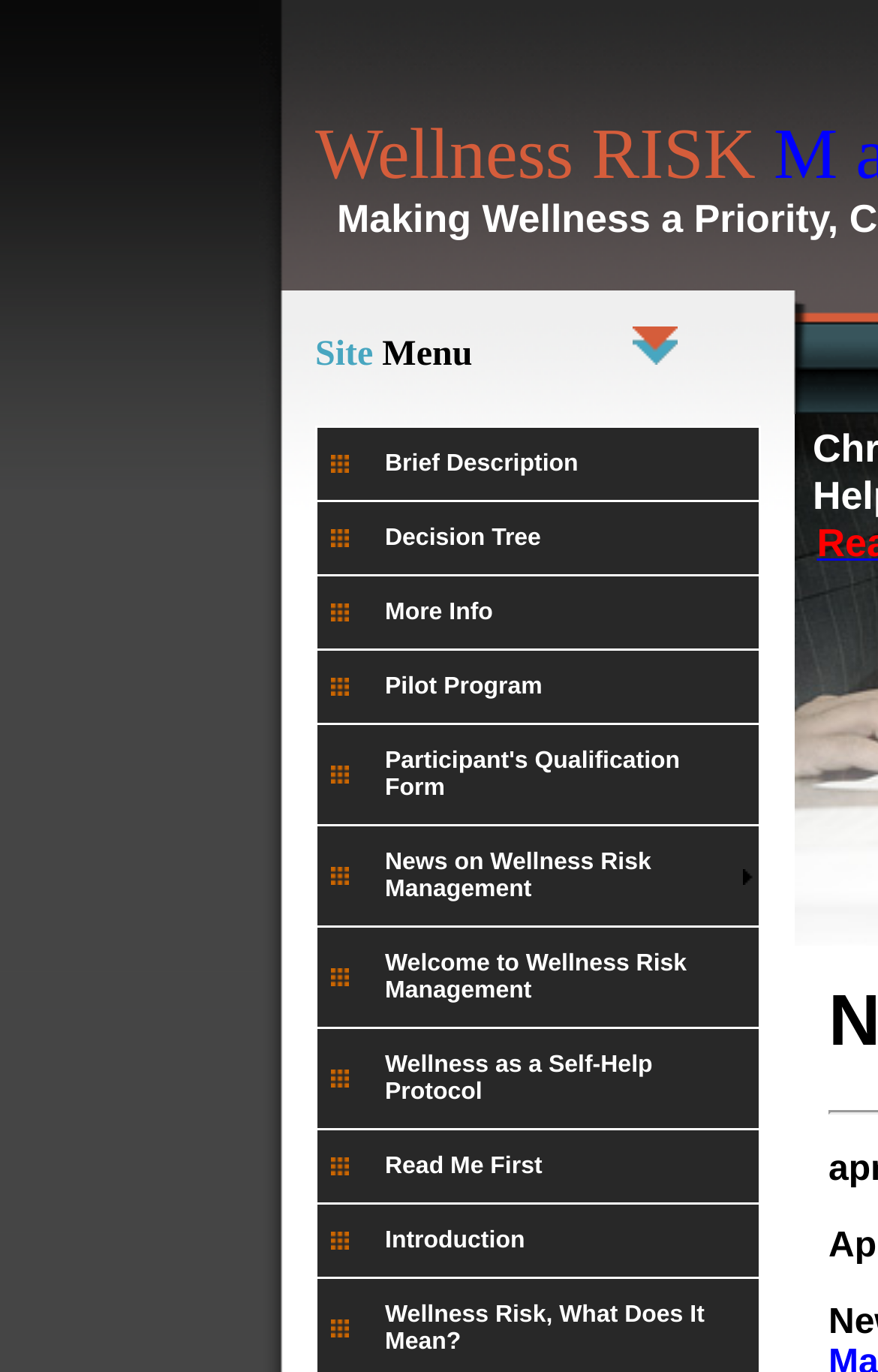How many links are there in the site menu?
Using the image as a reference, answer with just one word or a short phrase.

9